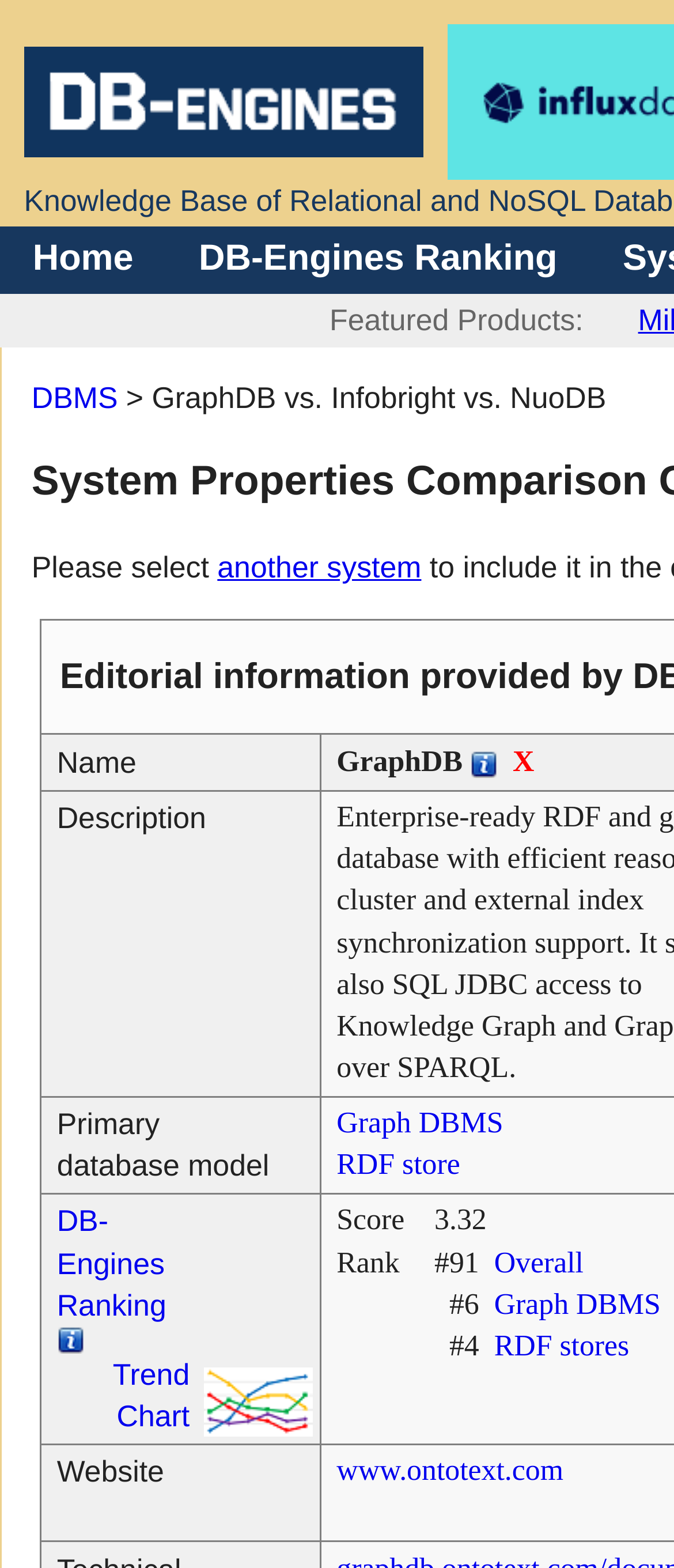Locate the bounding box of the user interface element based on this description: "alt="DB-Engines"".

[0.035, 0.082, 0.628, 0.105]